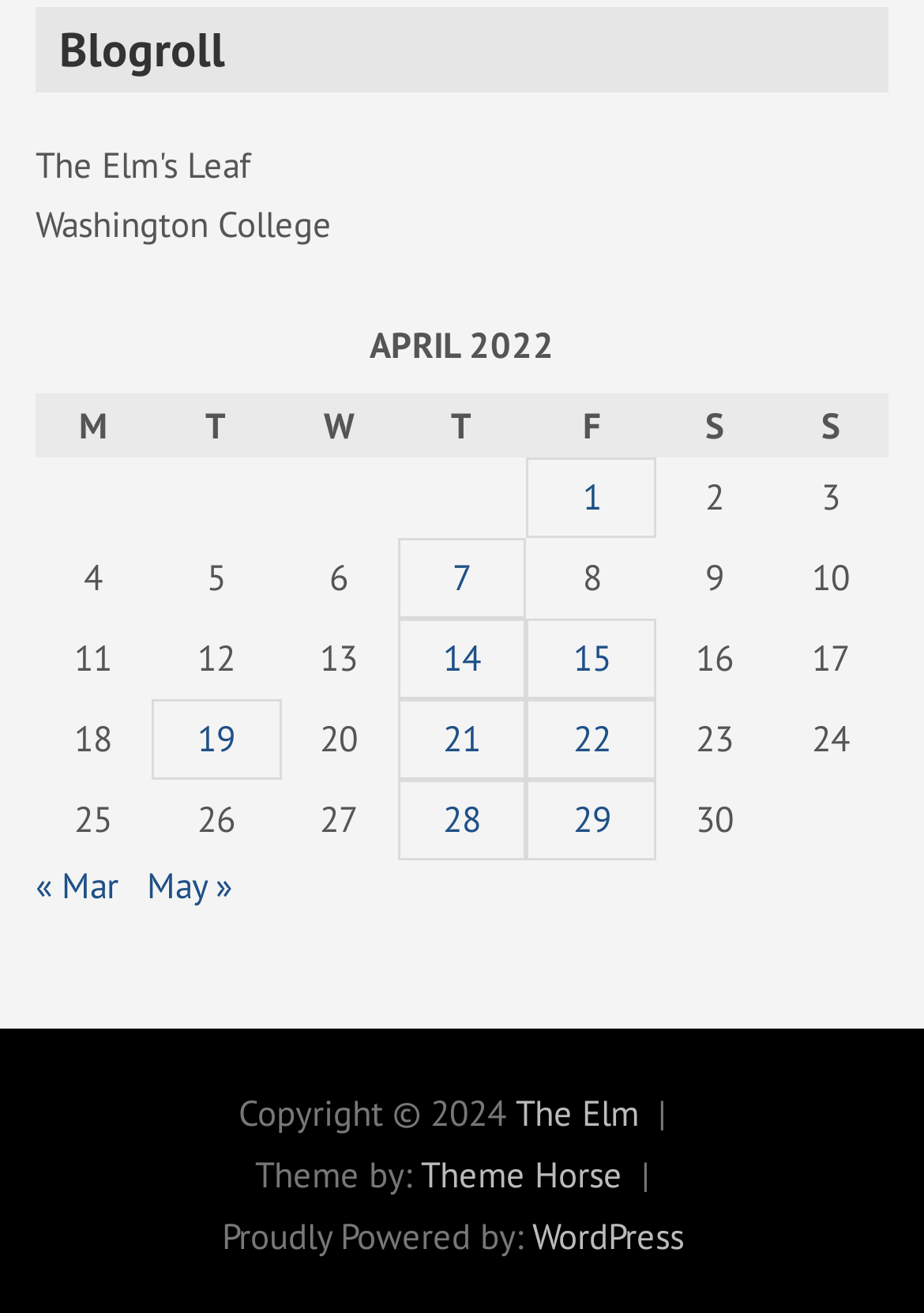Review the image closely and give a comprehensive answer to the question: What is the month displayed in the table?

The table displays the month of April 2022, which can be seen from the caption of the table.